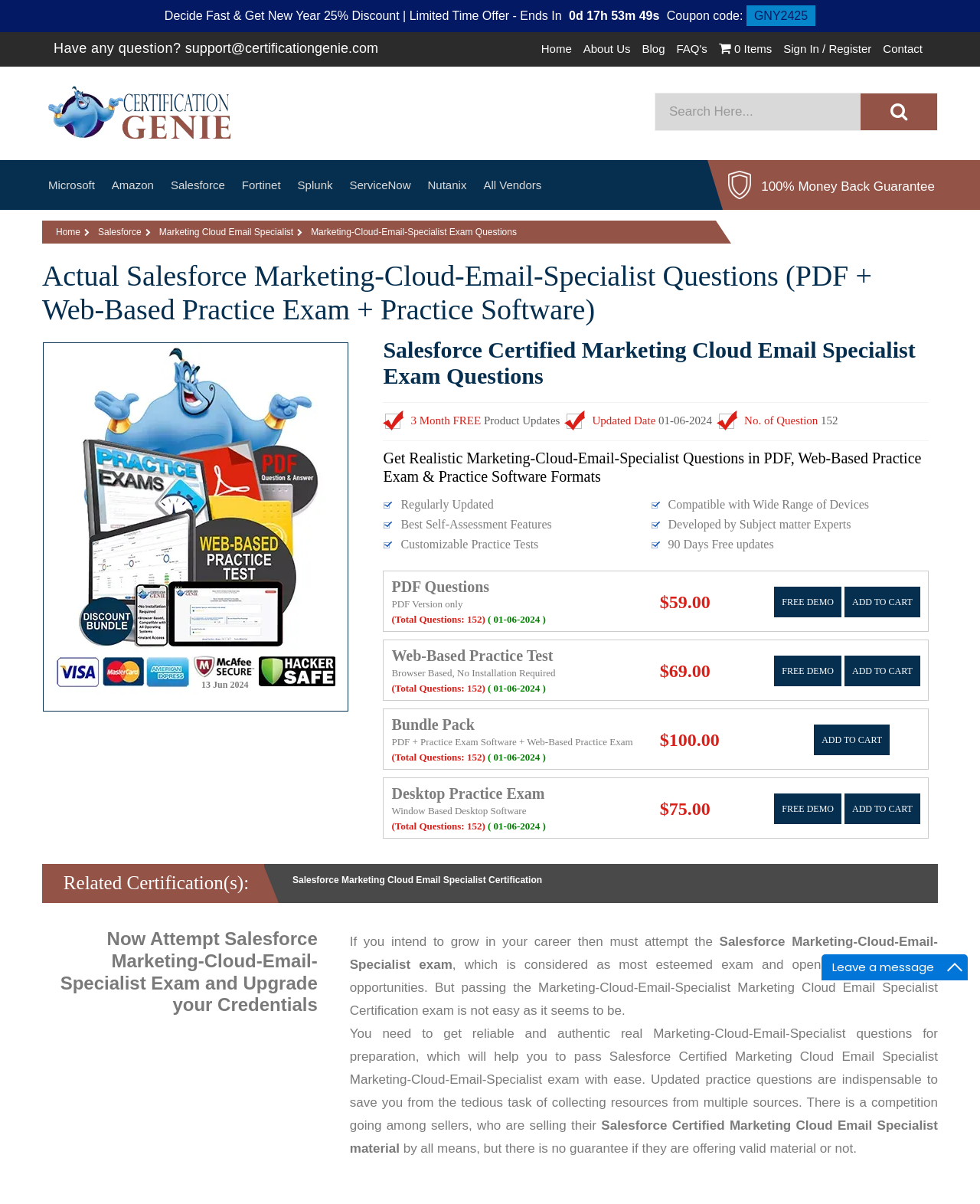Please pinpoint the bounding box coordinates for the region I should click to adhere to this instruction: "Get a free demo of Marketing-Cloud-Email-Specialist Practice Test Software".

[0.79, 0.487, 0.859, 0.513]